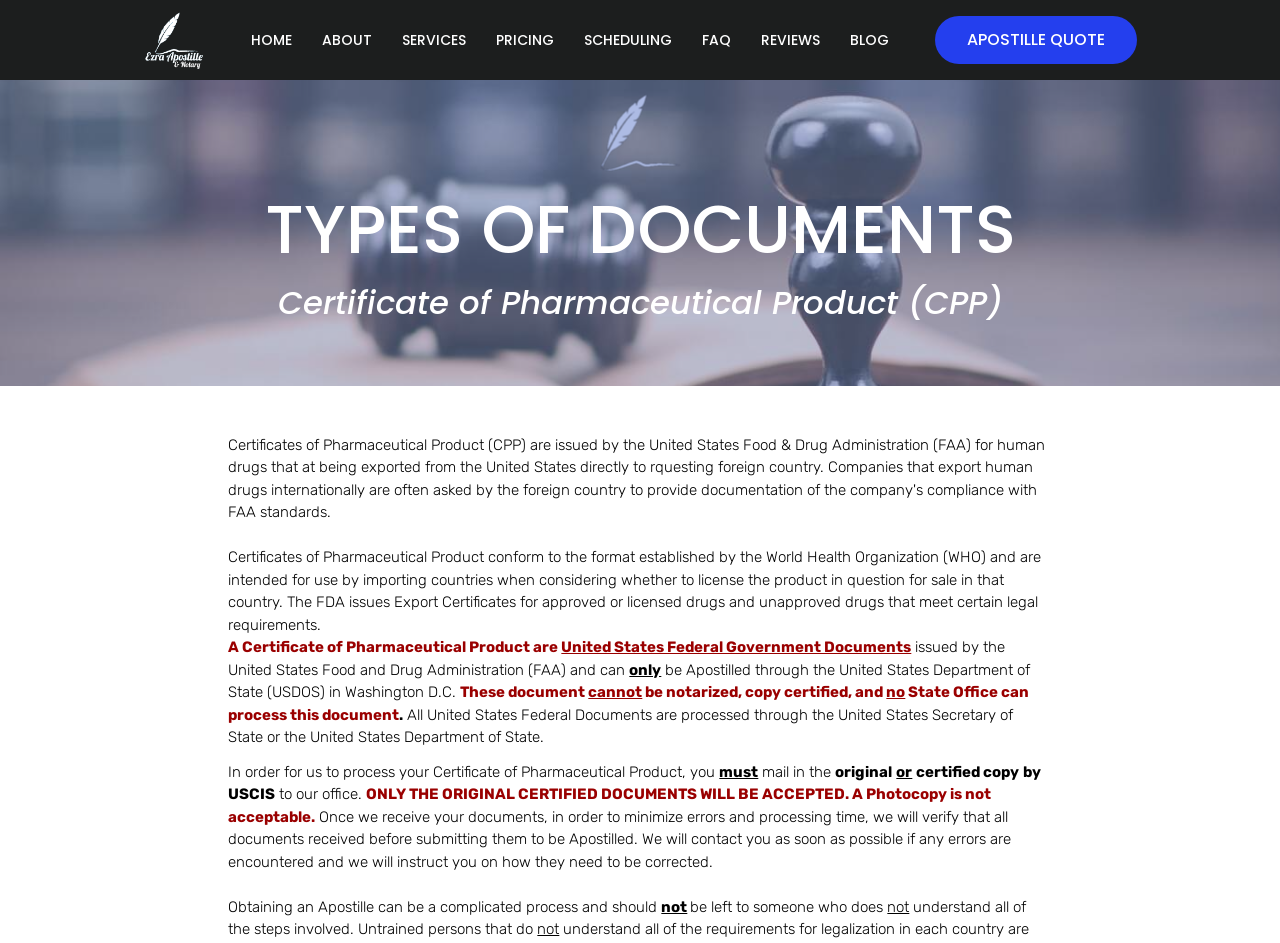Determine the coordinates of the bounding box for the clickable area needed to execute this instruction: "Click the ABOUT link".

[0.244, 0.028, 0.298, 0.057]